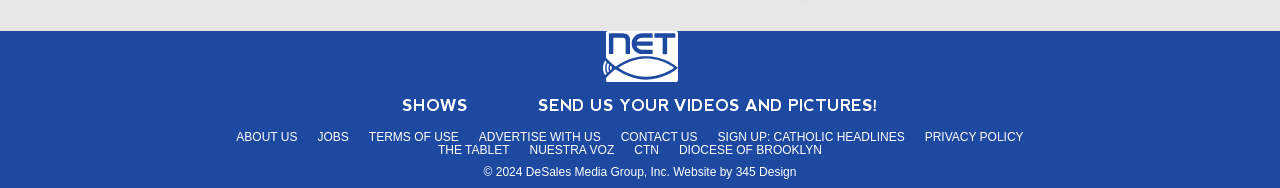Identify the bounding box coordinates of the section to be clicked to complete the task described by the following instruction: "Explore THE TABLET". The coordinates should be four float numbers between 0 and 1, formatted as [left, top, right, bottom].

[0.342, 0.759, 0.398, 0.834]